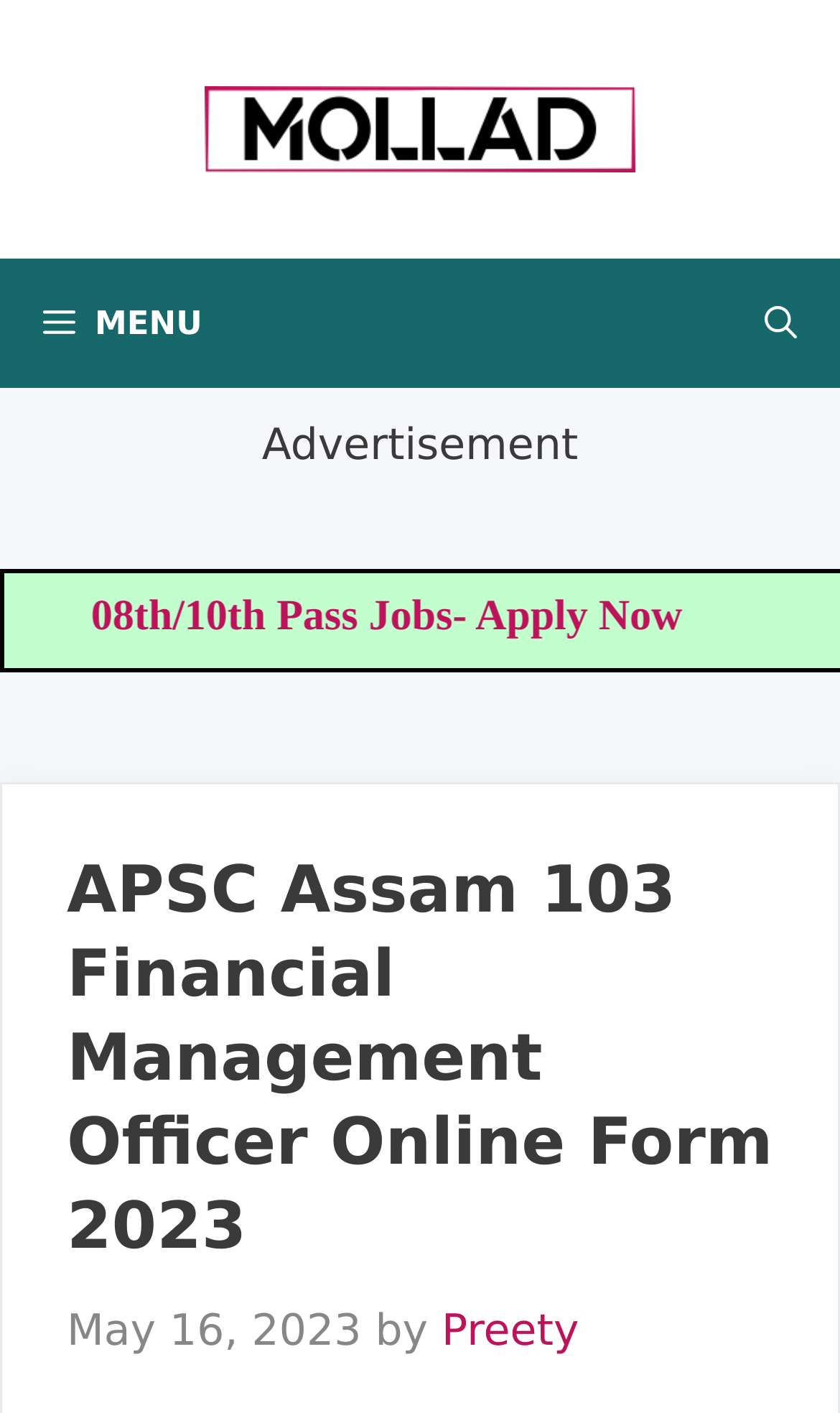When was the article published?
Relying on the image, give a concise answer in one word or a brief phrase.

May 16, 2023